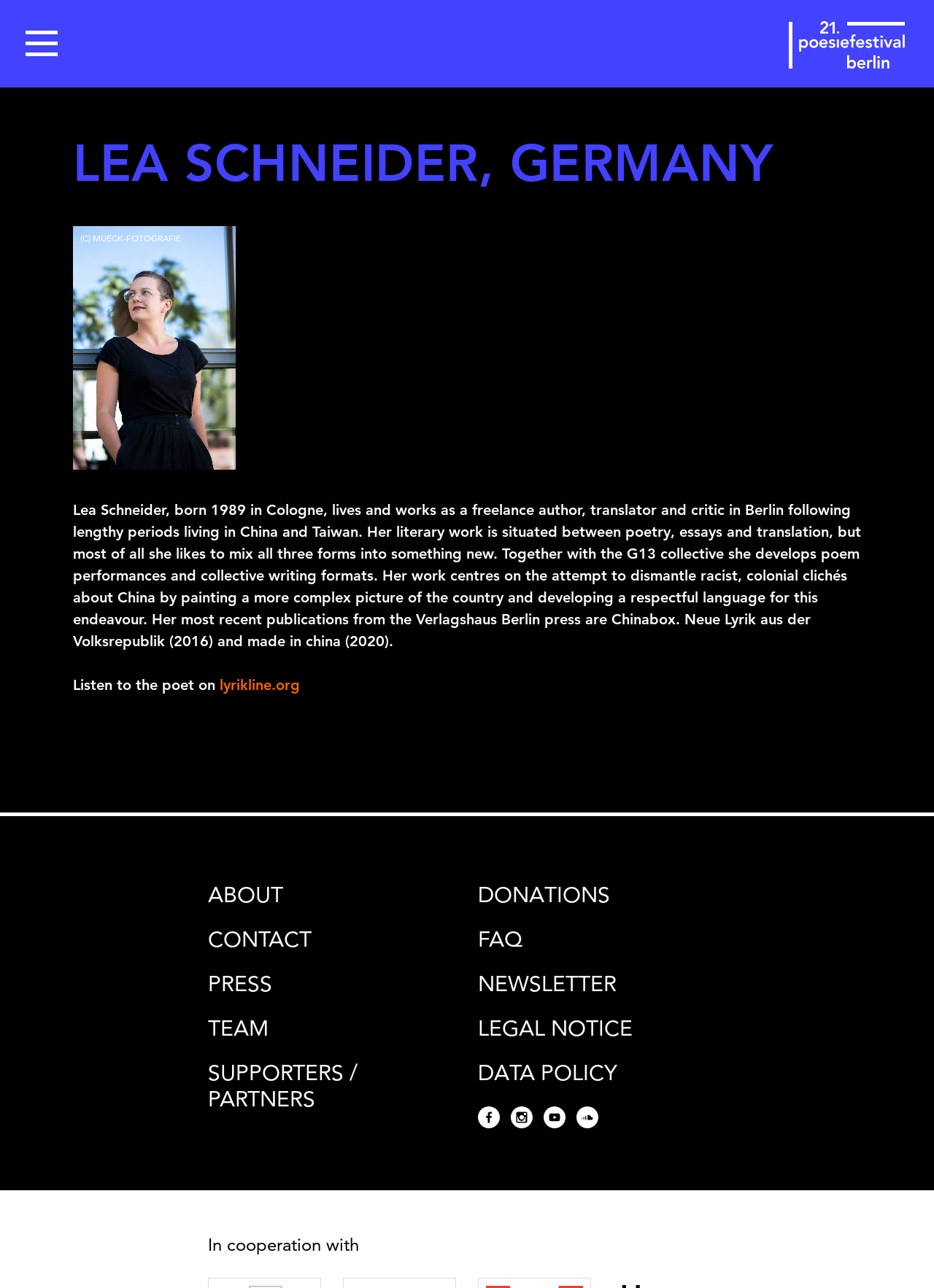Using the provided element description, identify the bounding box coordinates as (top-left x, top-left y, bottom-right x, bottom-right y). Ensure all values are between 0 and 1. Description: Supporters / Partners

[0.223, 0.823, 0.426, 0.864]